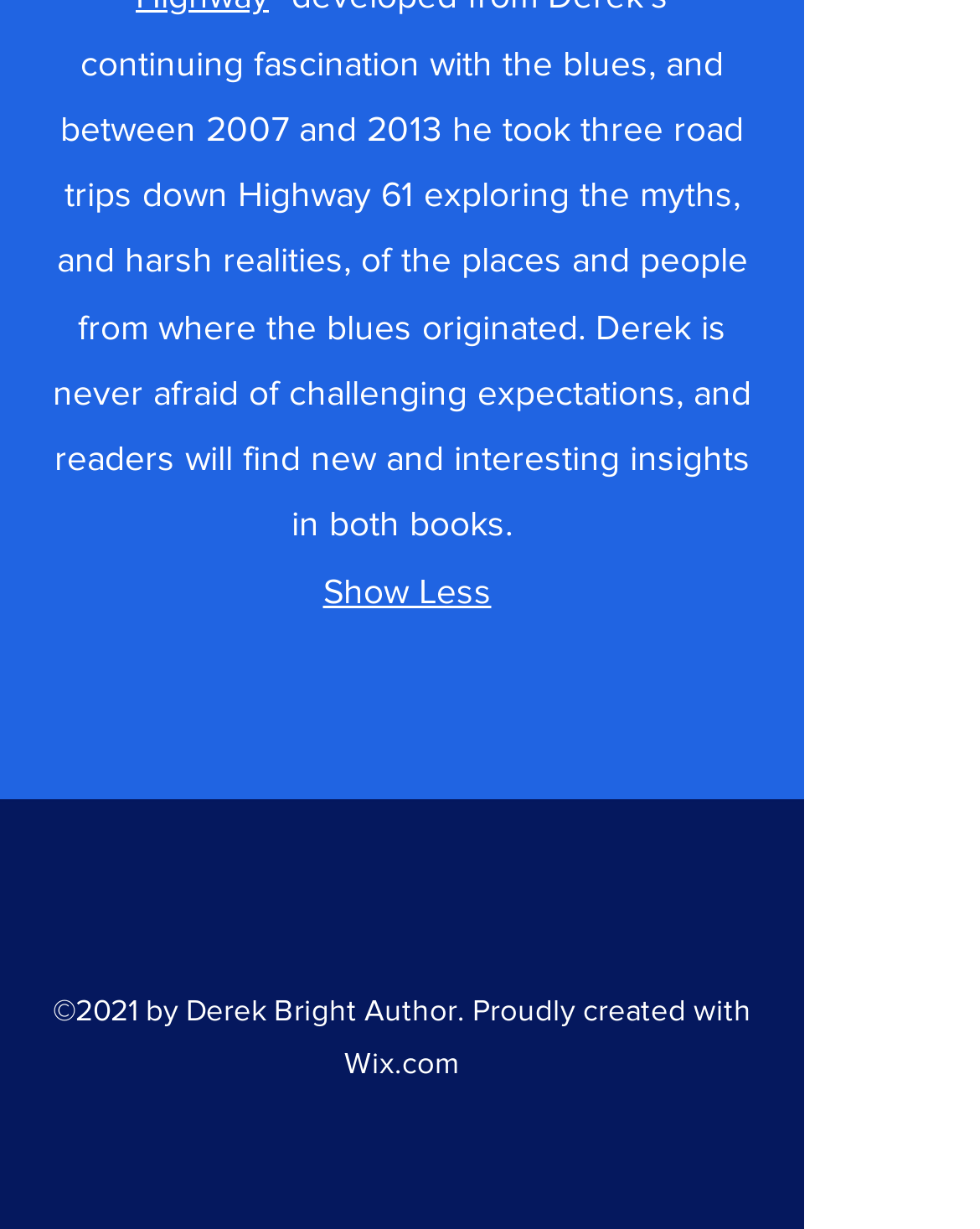Determine the bounding box coordinates of the UI element described below. Use the format (top-left x, top-left y, bottom-right x, bottom-right y) with floating point numbers between 0 and 1: aria-label="Facebook"

[0.577, 0.718, 0.628, 0.759]